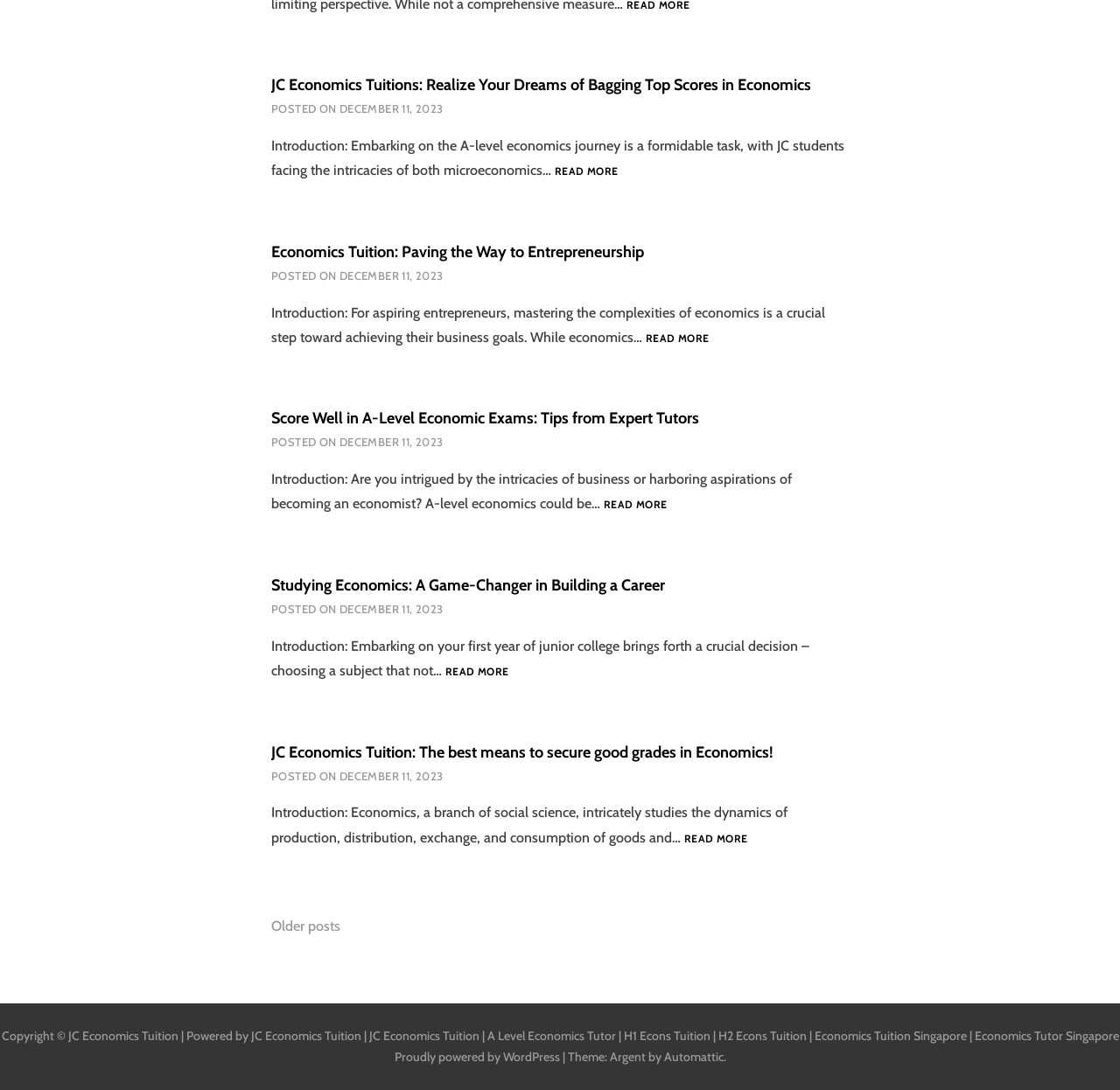Can you find the bounding box coordinates for the element that needs to be clicked to execute this instruction: "Learn about Economics Tuition"? The coordinates should be given as four float numbers between 0 and 1, i.e., [left, top, right, bottom].

[0.577, 0.304, 0.633, 0.318]